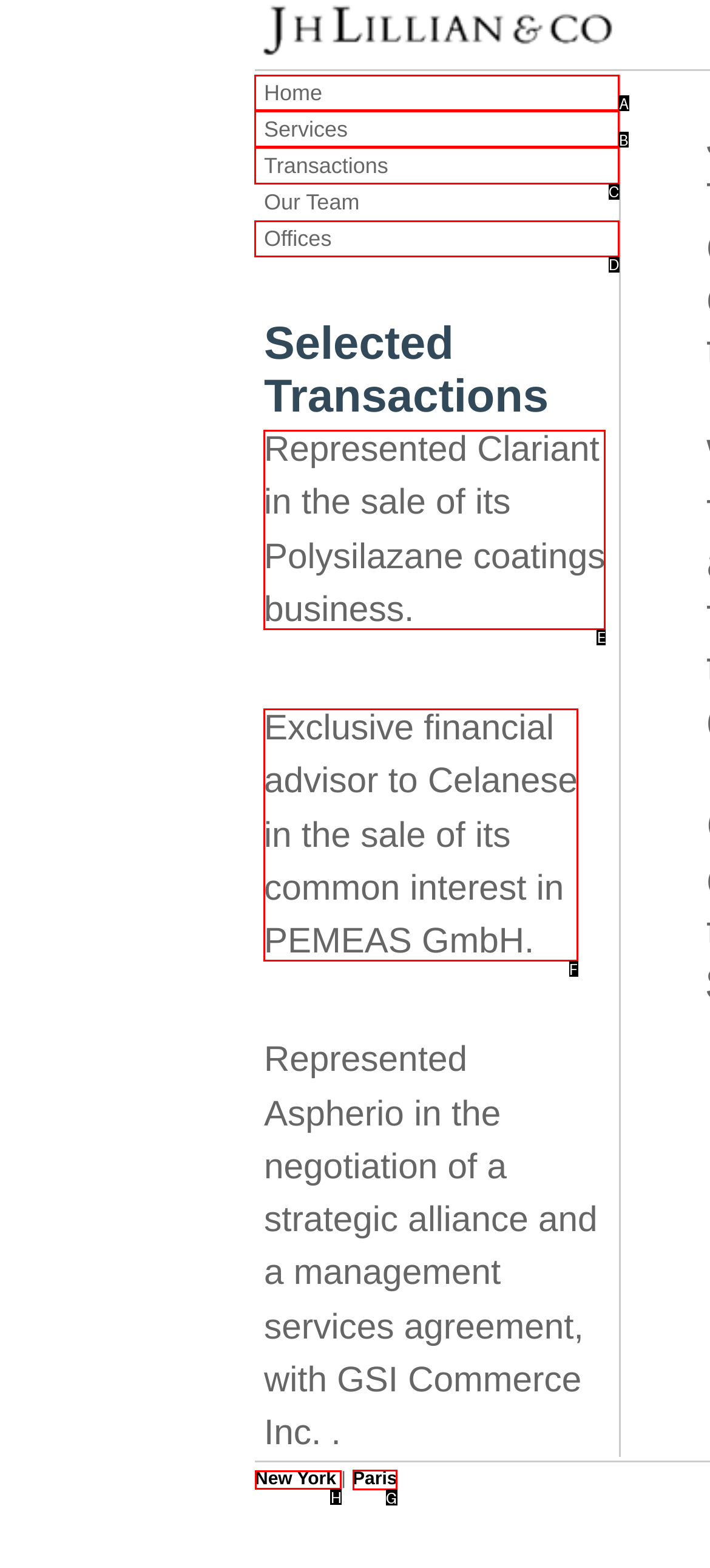Determine the letter of the element you should click to carry out the task: Go to New York office
Answer with the letter from the given choices.

H